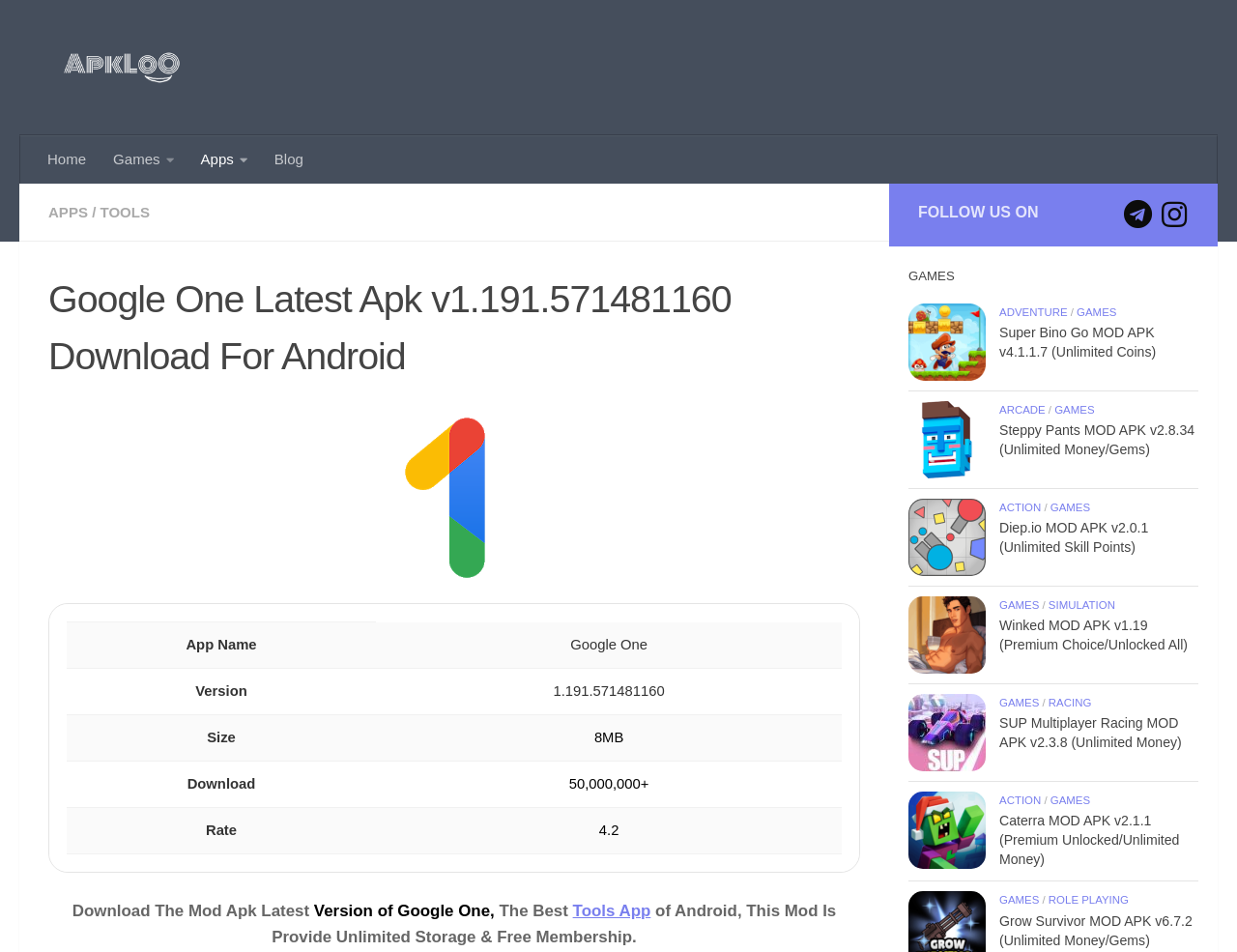Can you determine the bounding box coordinates of the area that needs to be clicked to fulfill the following instruction: "Download the Google One MOD APK"?

[0.054, 0.653, 0.681, 0.898]